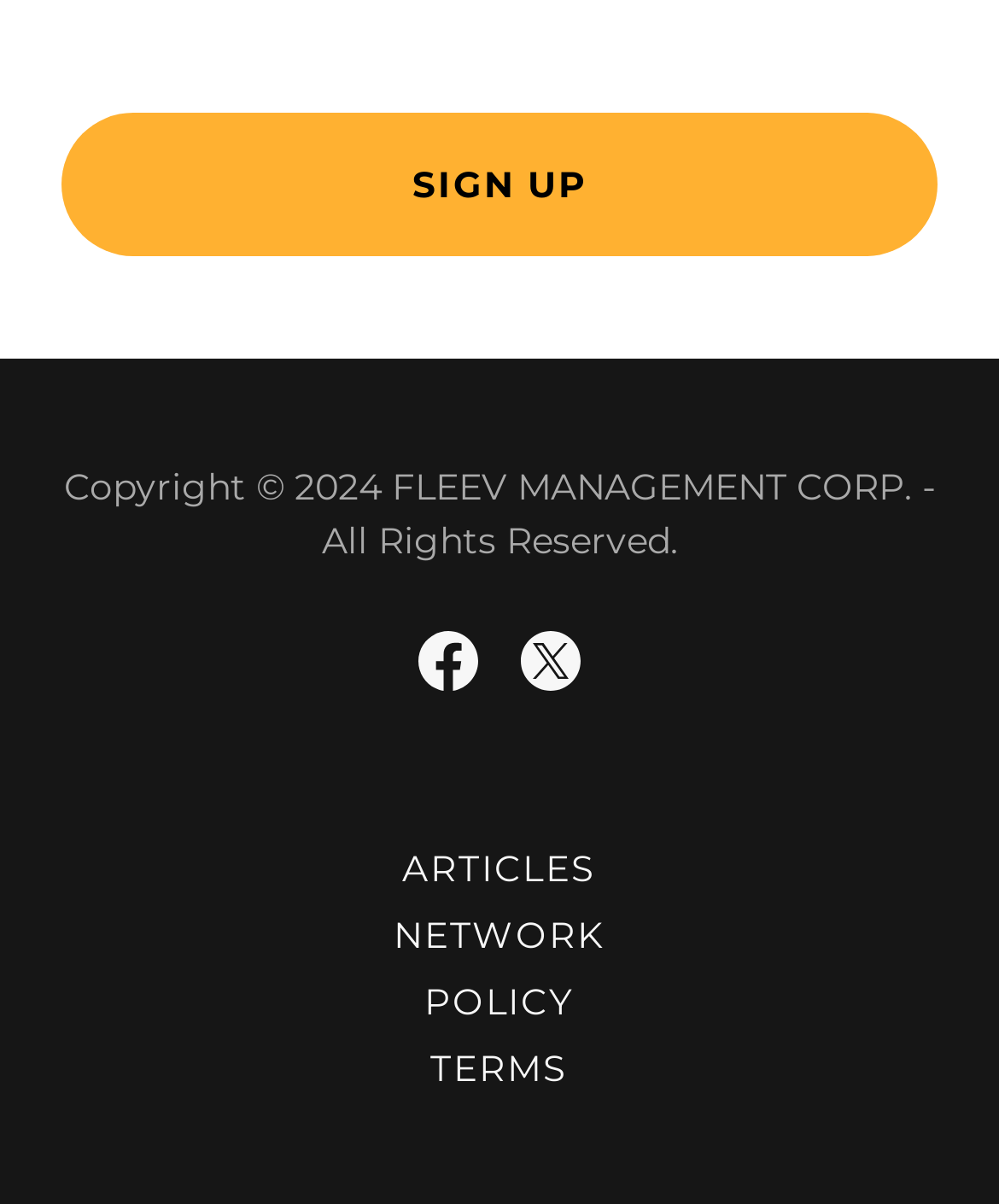Give a one-word or short phrase answer to this question: 
How many links are there in the footer section?

5